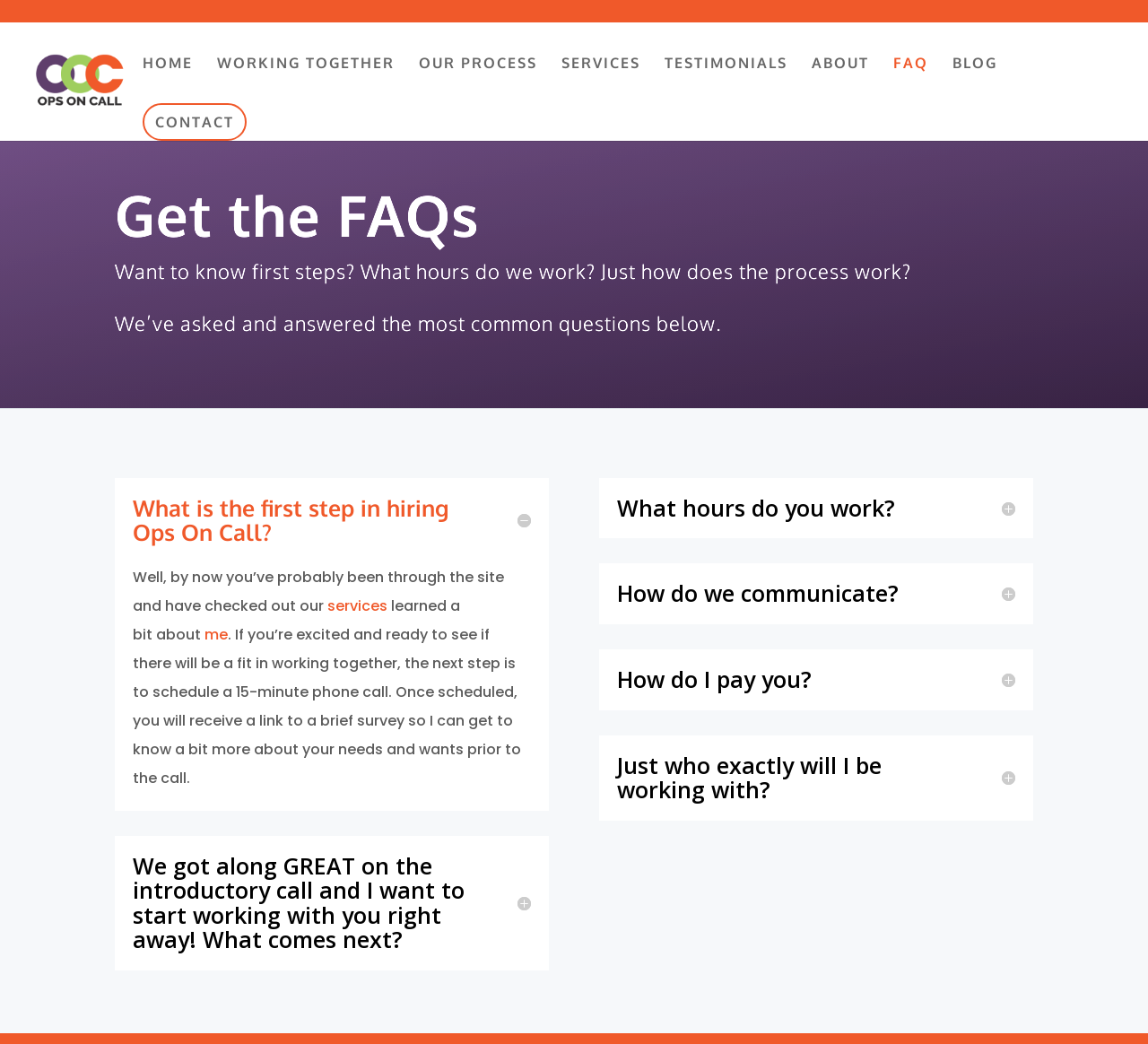Please answer the following question using a single word or phrase: Who will I be working with at Ops On Call?

Not specified